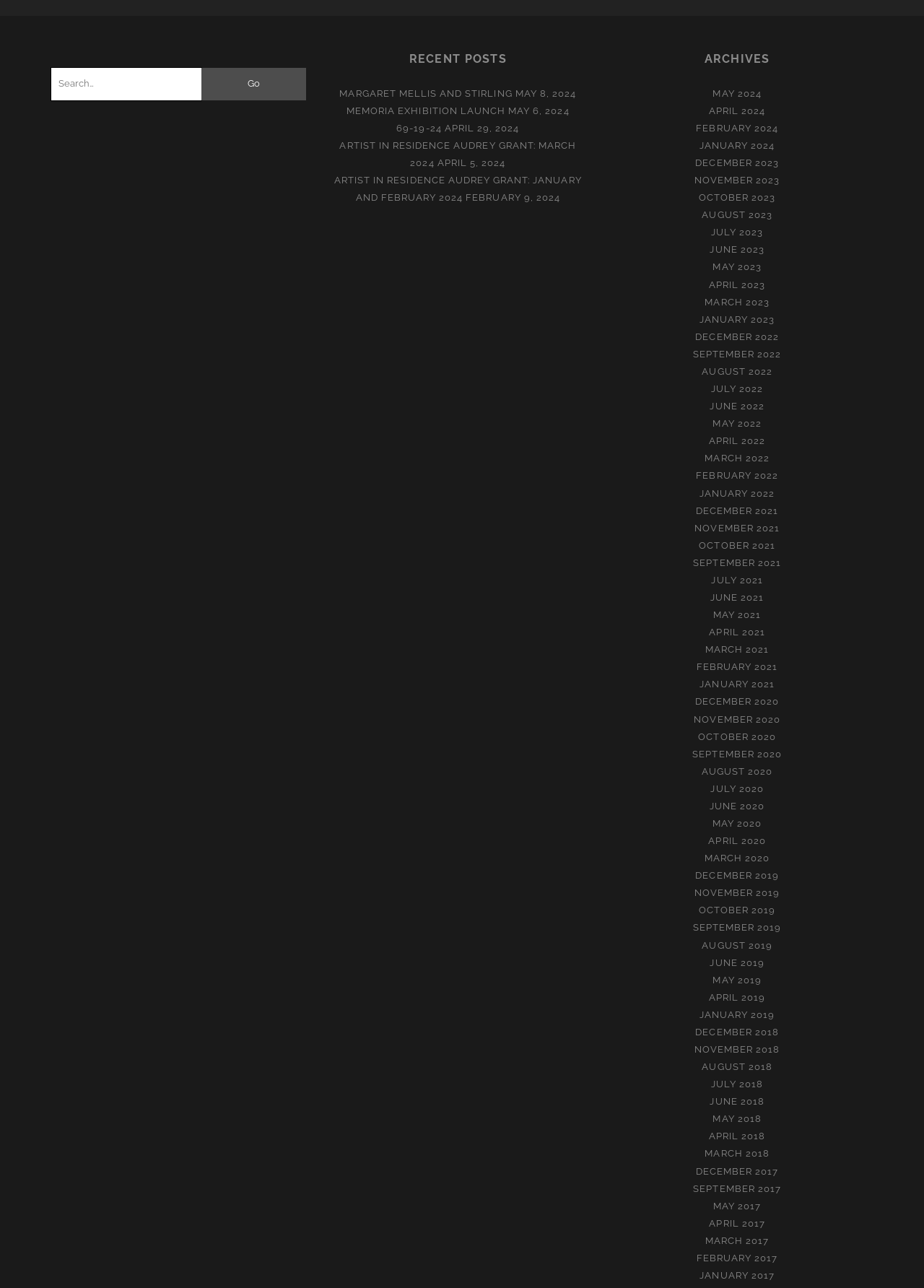Find the bounding box coordinates of the element's region that should be clicked in order to follow the given instruction: "Search for something". The coordinates should consist of four float numbers between 0 and 1, i.e., [left, top, right, bottom].

[0.055, 0.053, 0.218, 0.078]